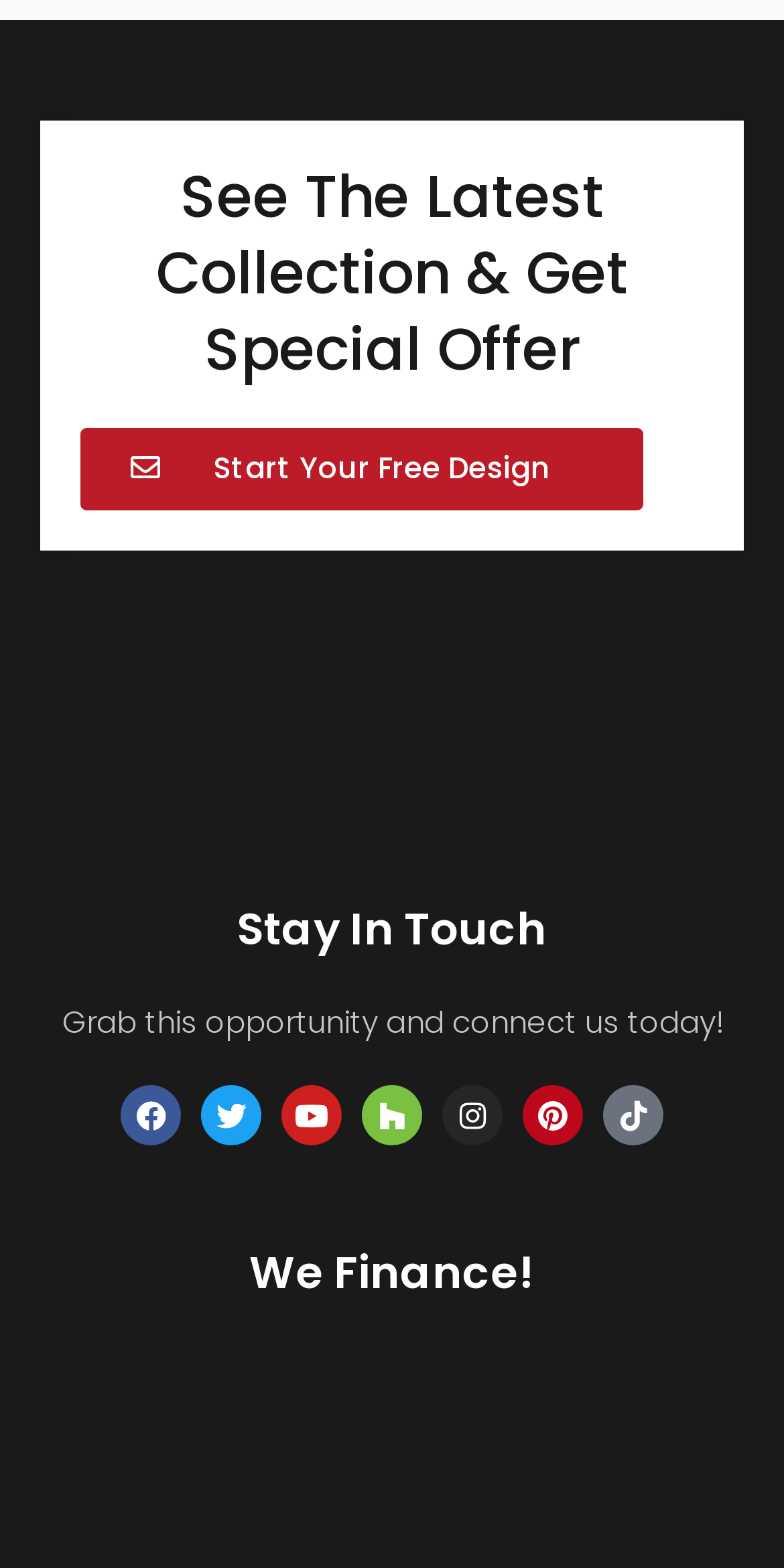Please specify the bounding box coordinates of the element that should be clicked to execute the given instruction: 'view April 2023'. Ensure the coordinates are four float numbers between 0 and 1, expressed as [left, top, right, bottom].

None